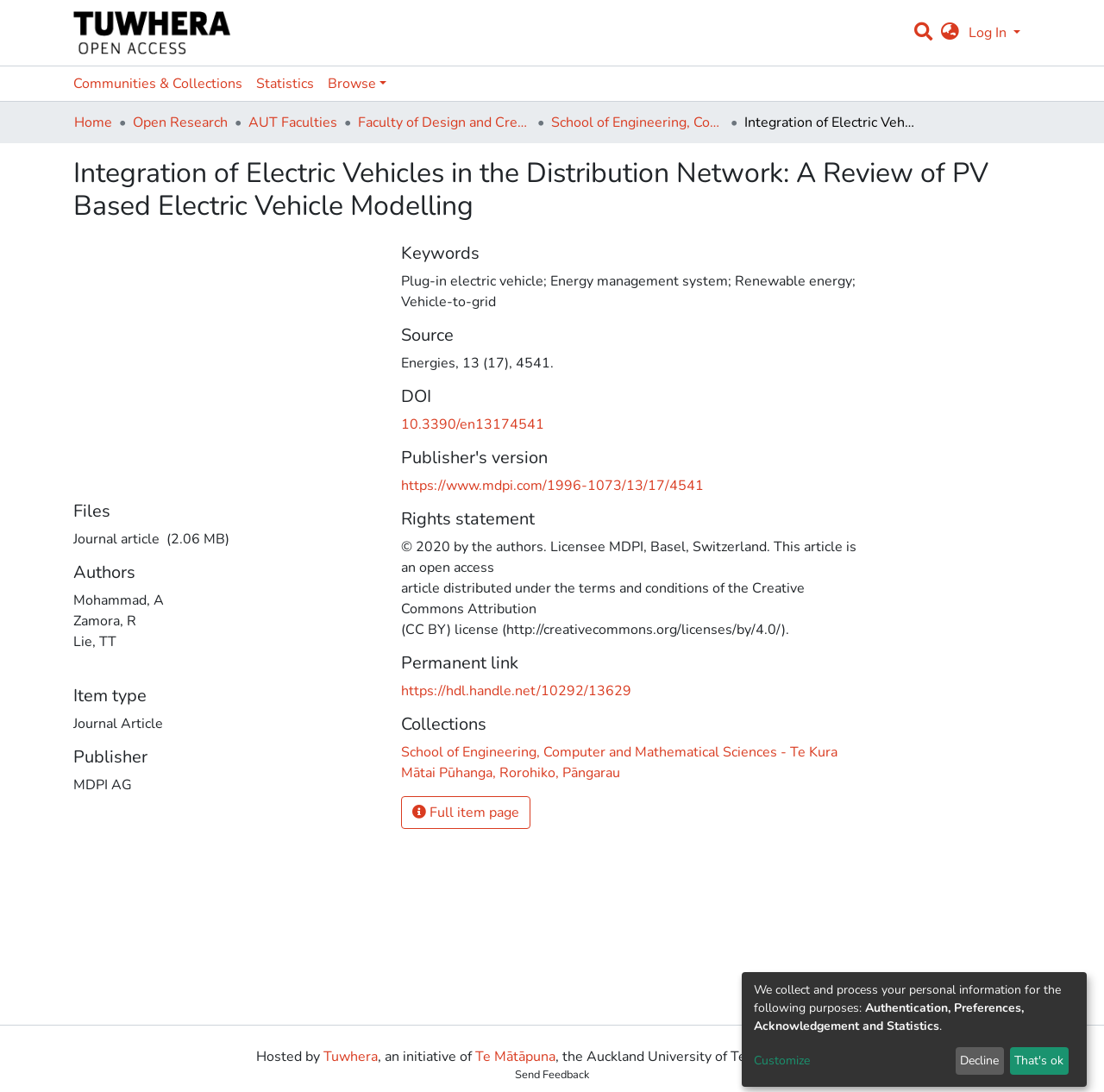What is the title of the journal article?
Utilize the information in the image to give a detailed answer to the question.

The title of the journal article is located at the top center of the webpage, with a bounding box coordinate of [0.066, 0.144, 0.924, 0.216]. It is a heading element with the description 'Integration of Electric Vehicles in the Distribution Network: A Review of PV Based Electric Vehicle Modelling'.